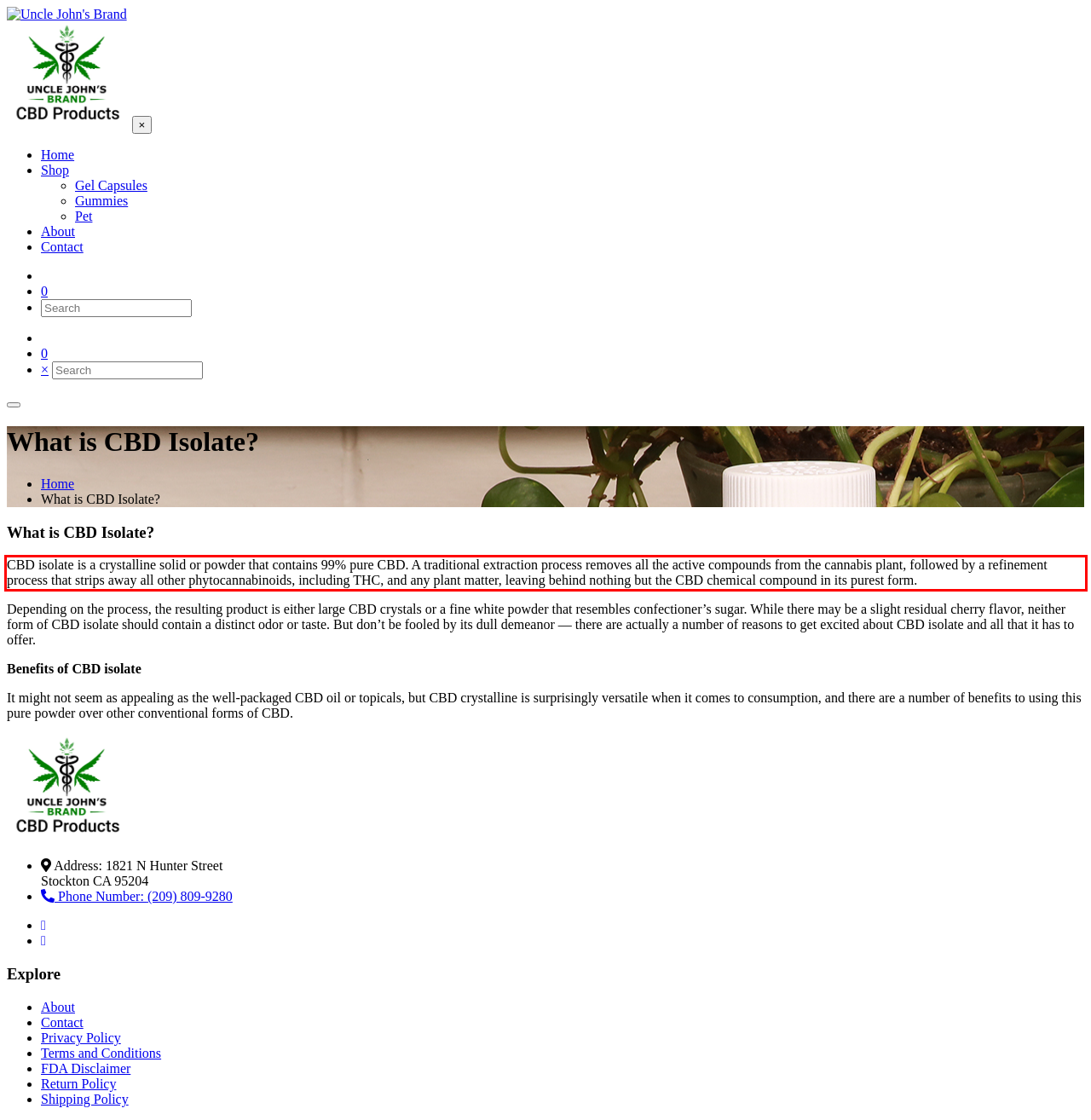Please take the screenshot of the webpage, find the red bounding box, and generate the text content that is within this red bounding box.

CBD isolate is a crystalline solid or powder that contains 99% pure CBD. A traditional extraction process removes all the active compounds from the cannabis plant, followed by a refinement process that strips away all other phytocannabinoids, including THC, and any plant matter, leaving behind nothing but the CBD chemical compound in its purest form.